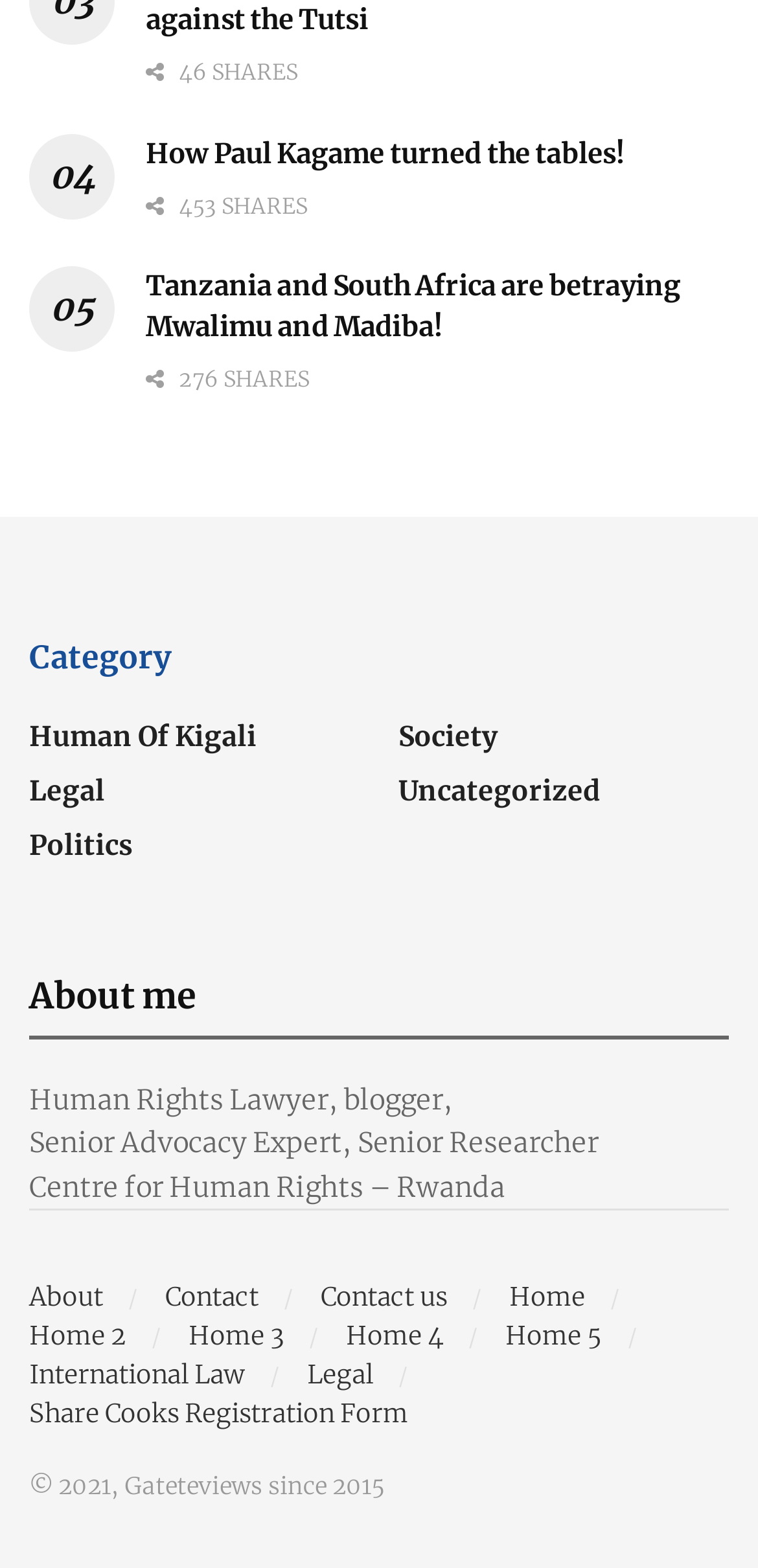Identify the bounding box coordinates of the clickable section necessary to follow the following instruction: "Visit the City of Toronto Archives". The coordinates should be presented as four float numbers from 0 to 1, i.e., [left, top, right, bottom].

None